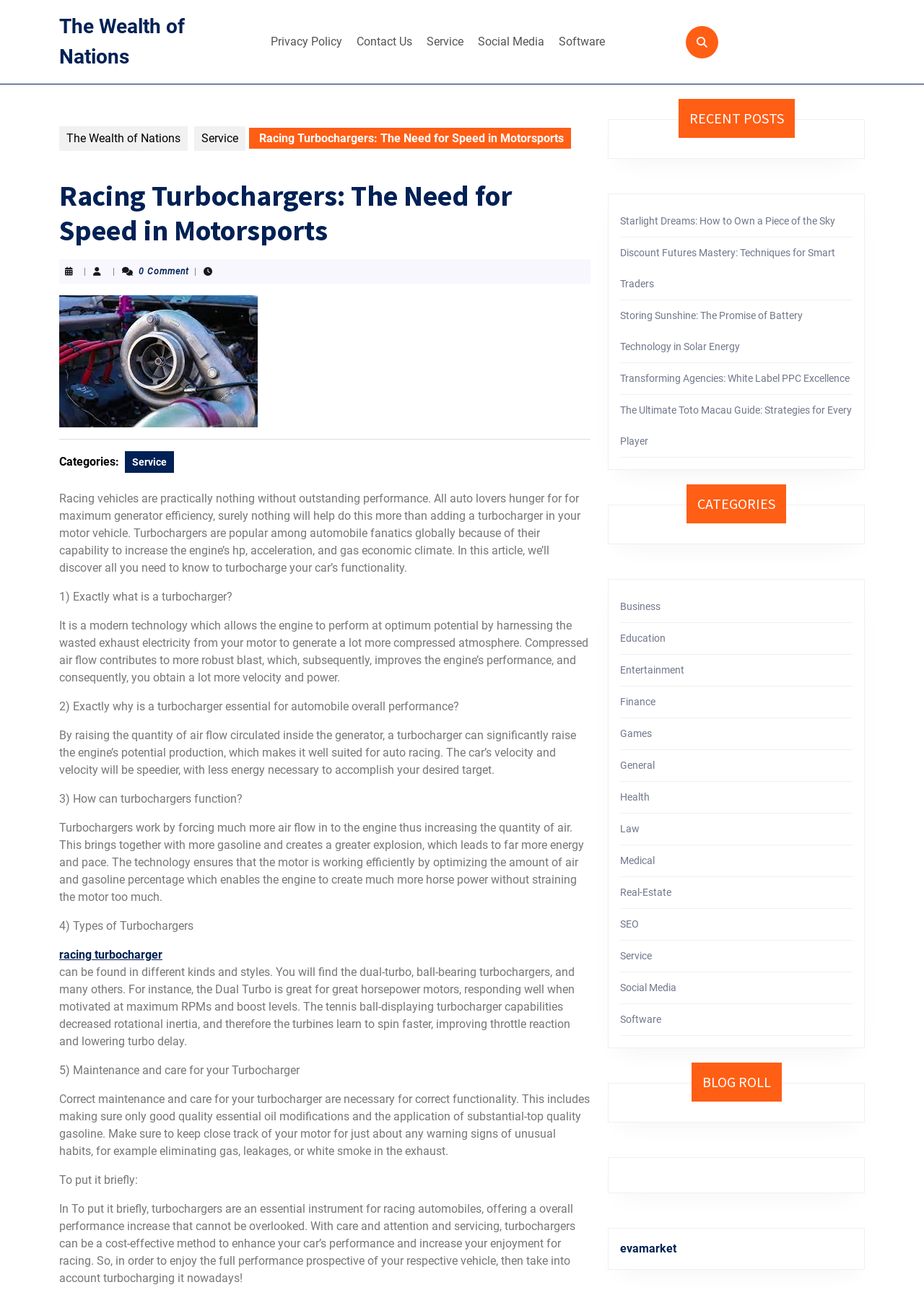What is the last section of the webpage?
Refer to the image and offer an in-depth and detailed answer to the question.

The last section of the webpage can be determined by looking at the last heading, which is 'BLOG ROLL'.